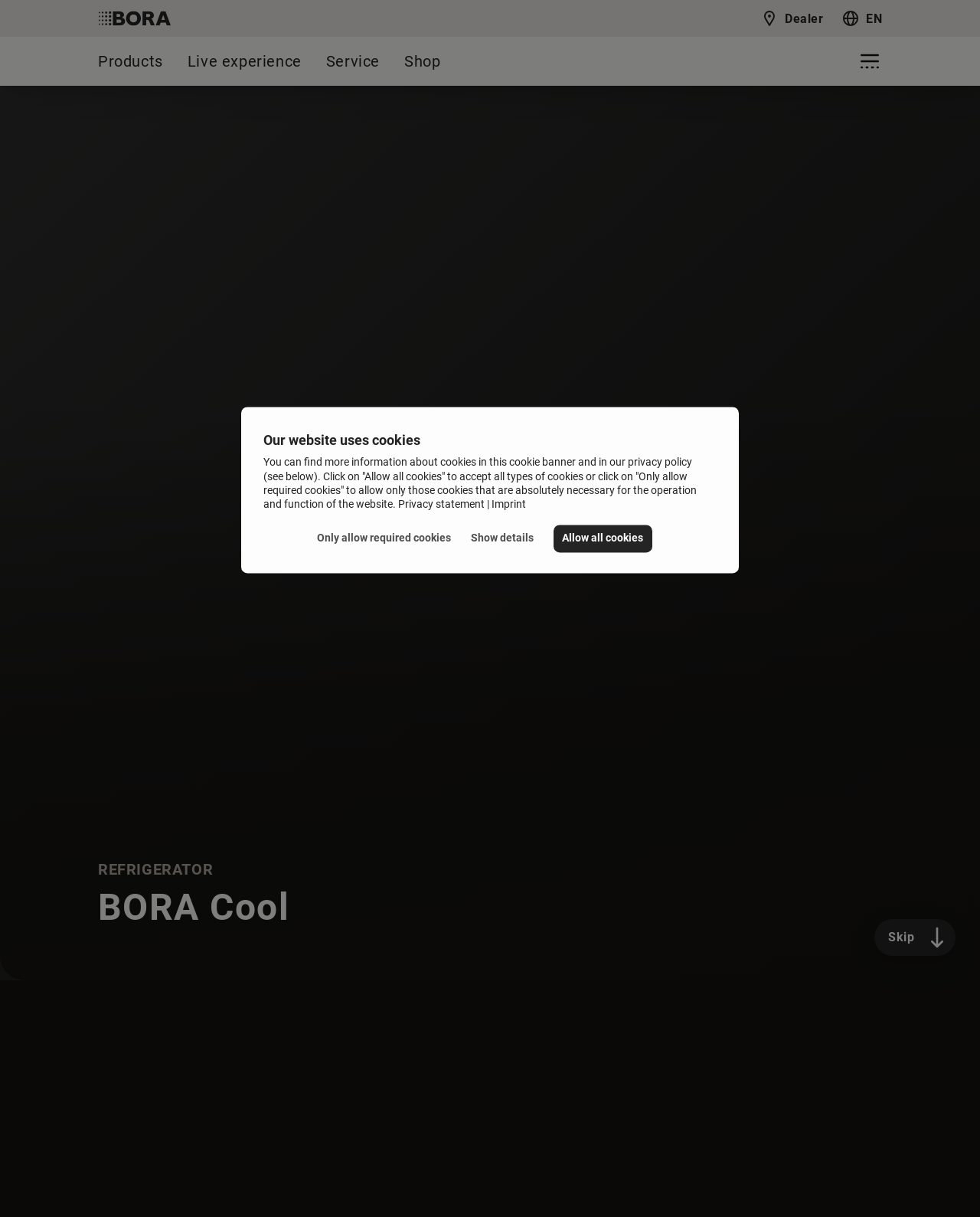Identify the bounding box coordinates of the clickable region to carry out the given instruction: "Open the 'Menu'".

[0.875, 0.04, 0.9, 0.06]